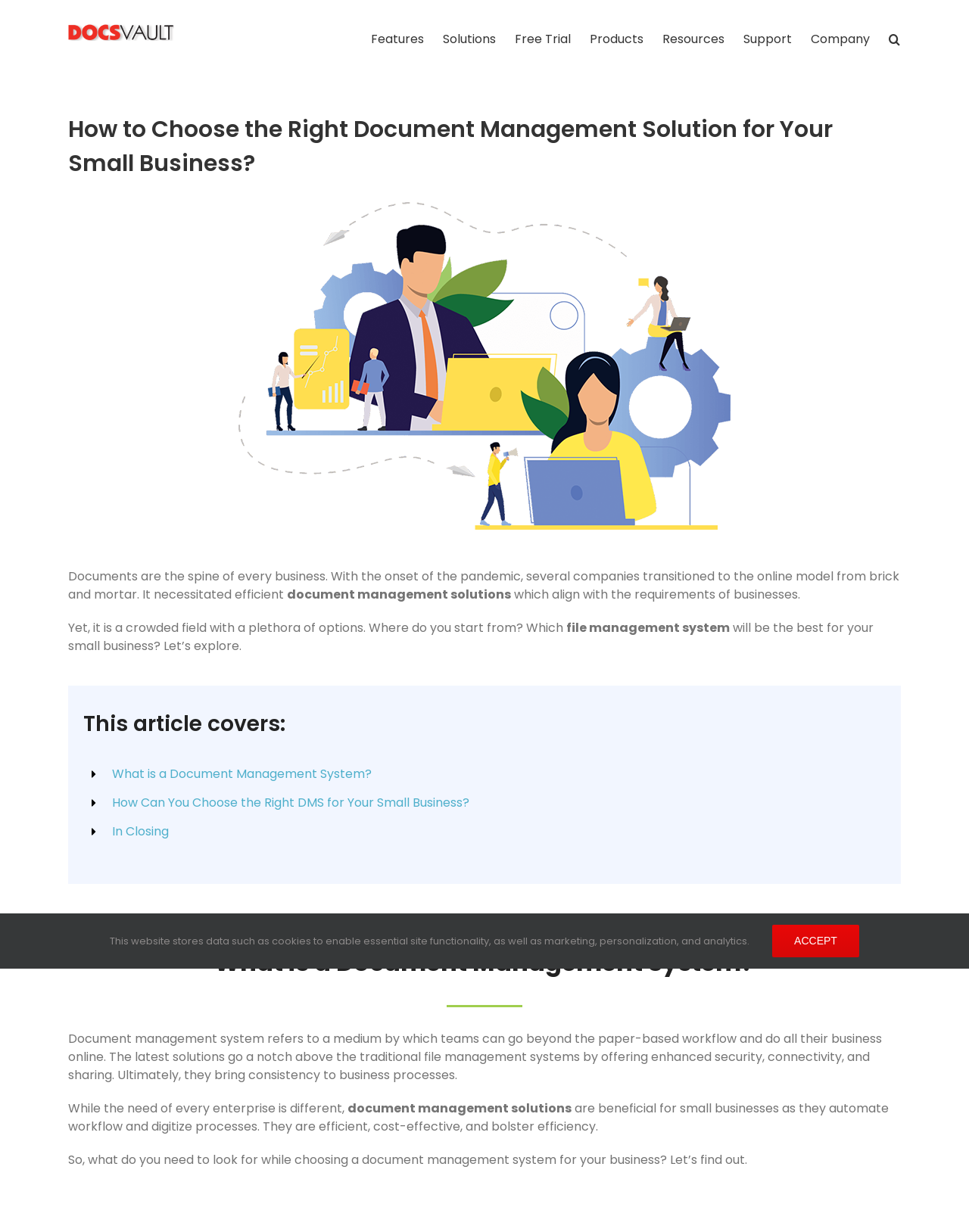Determine the main text heading of the webpage and provide its content.

How to Choose the Right Document Management Solution for Your Small Business?